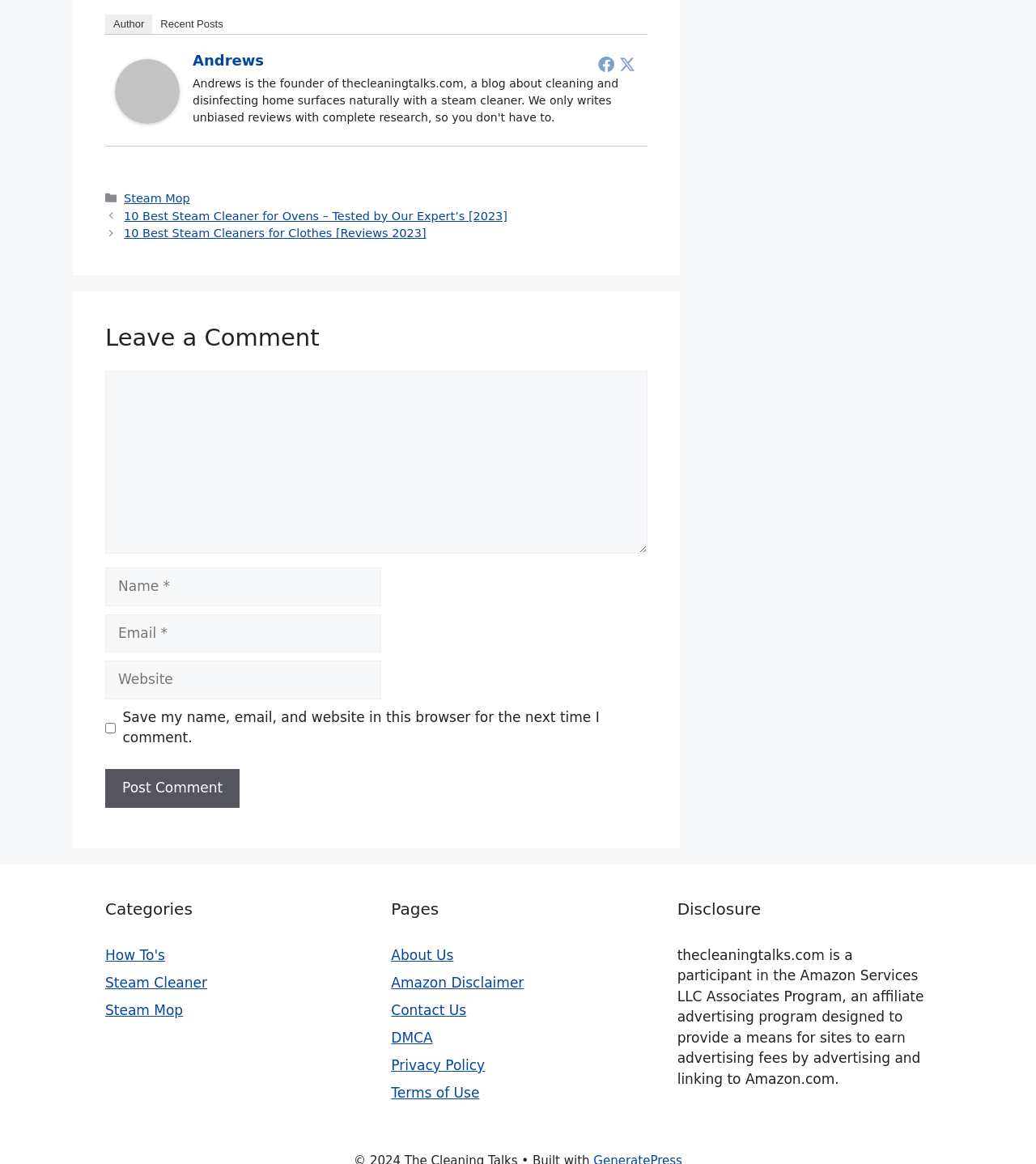Carefully examine the image and provide an in-depth answer to the question: What is the name of the author?

The author's name is found in the link 'Andrews' with bounding box coordinates [0.111, 0.095, 0.173, 0.109] and an associated image with the same name.